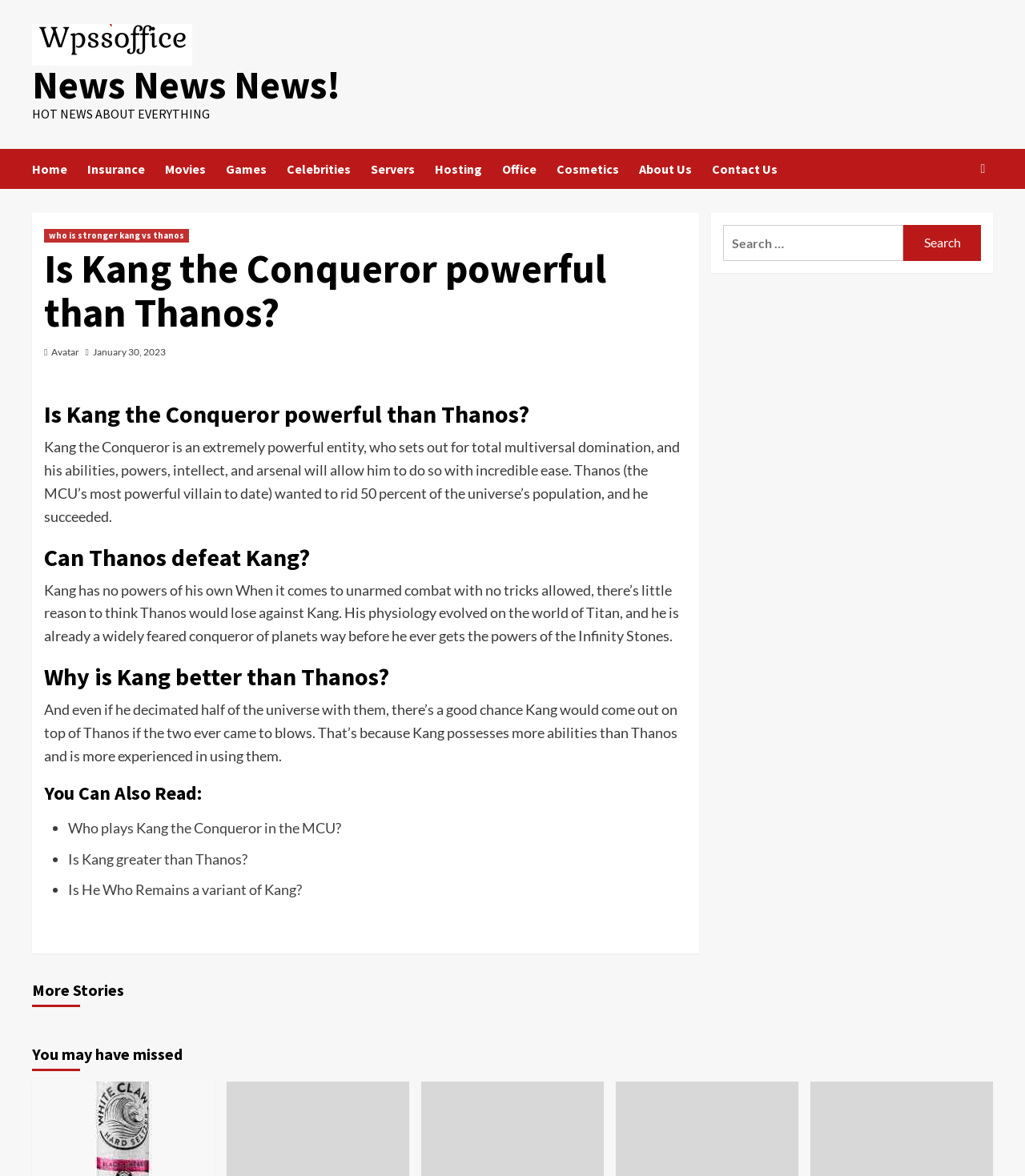Using the format (top-left x, top-left y, bottom-right x, bottom-right y), provide the bounding box coordinates for the described UI element. All values should be floating point numbers between 0 and 1: parent_node: Search for: value="Search"

[0.881, 0.191, 0.957, 0.222]